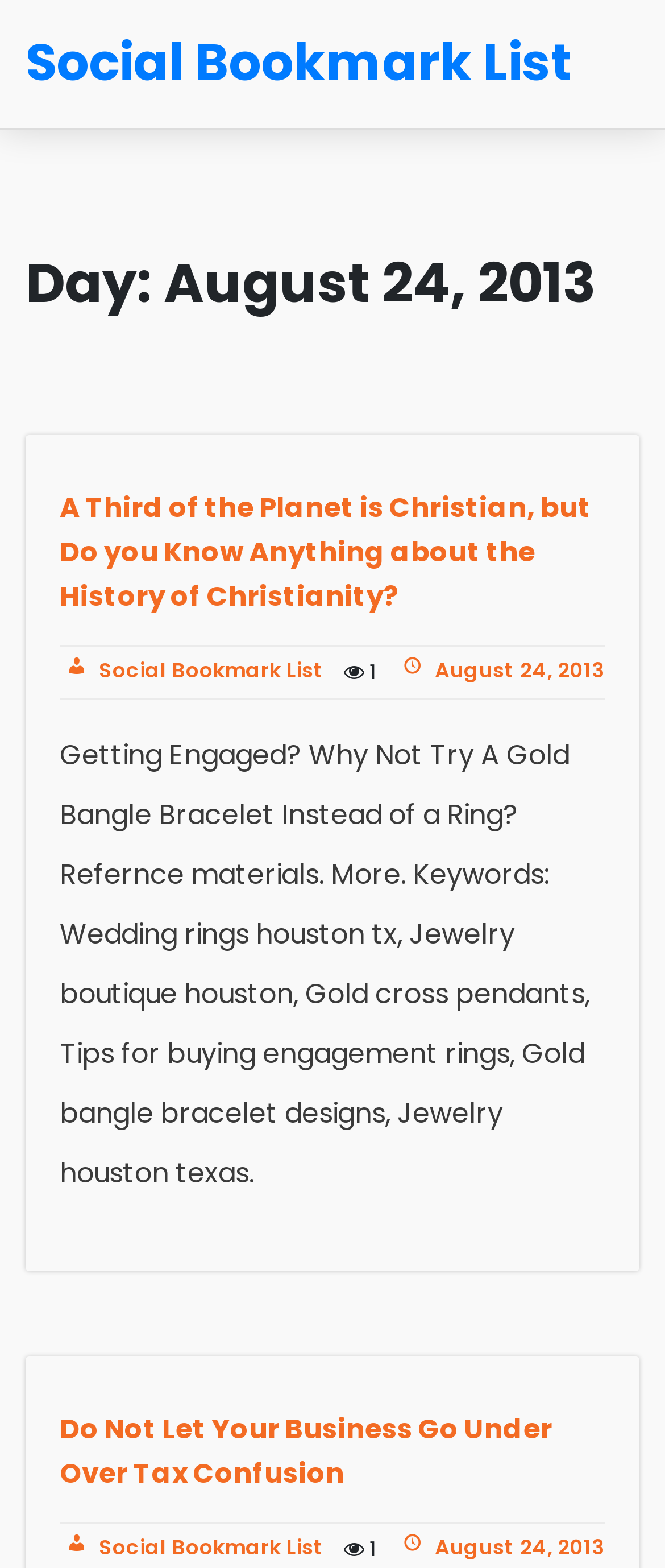Show me the bounding box coordinates of the clickable region to achieve the task as per the instruction: "Read about the history of Christianity".

[0.09, 0.31, 0.91, 0.395]